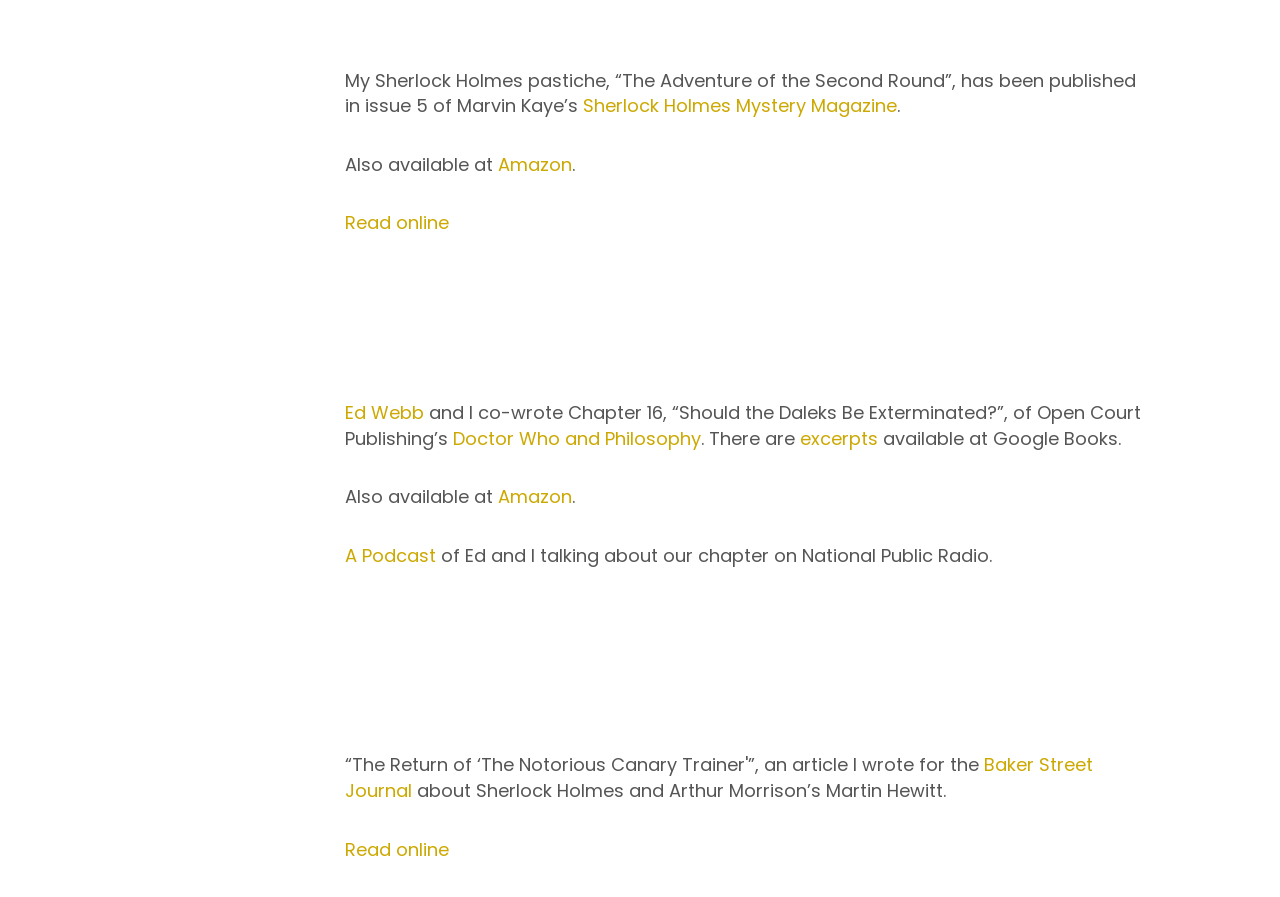Please locate the bounding box coordinates of the region I need to click to follow this instruction: "Read Doctor Who and Philosophy".

[0.354, 0.475, 0.548, 0.503]